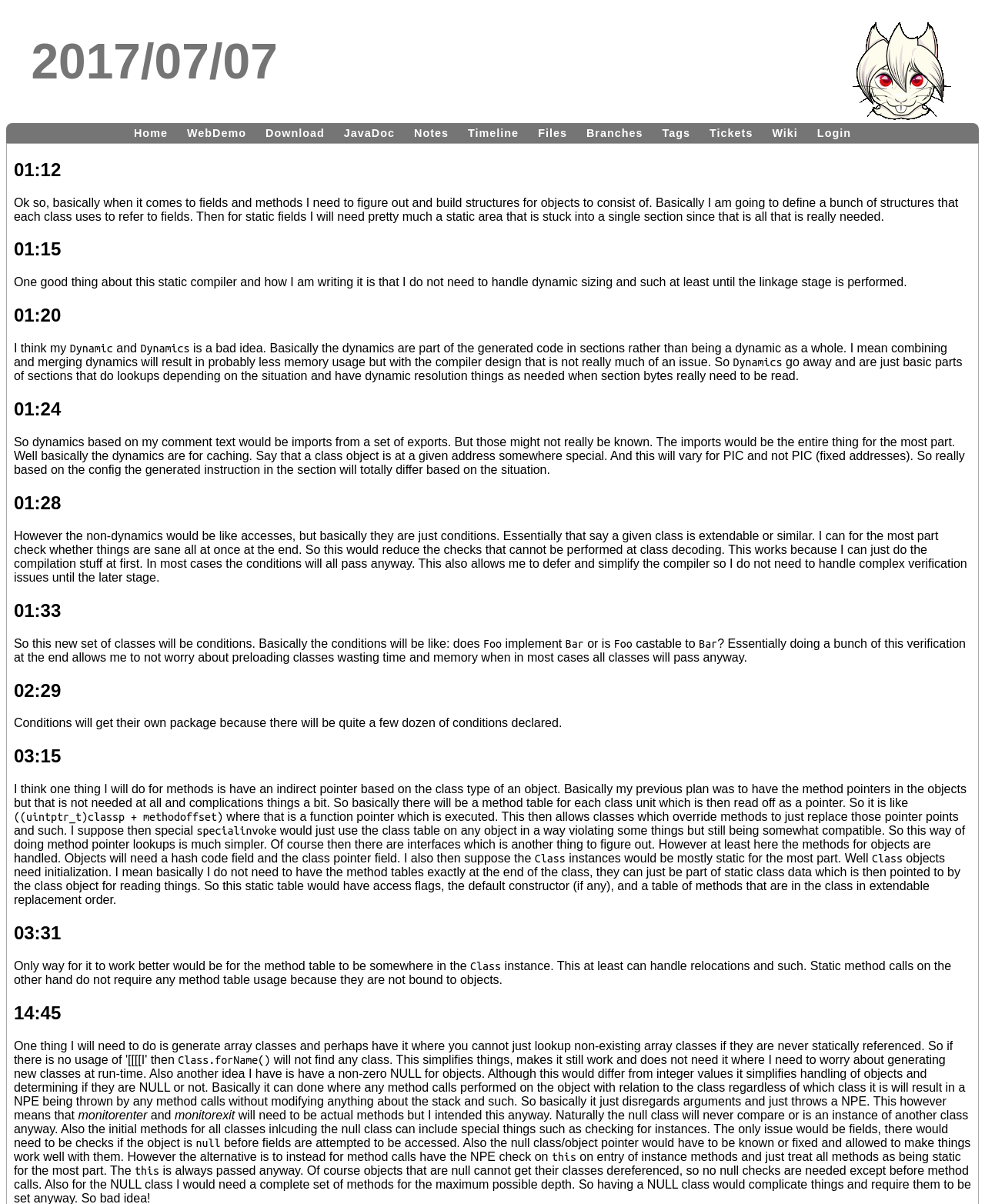Given the description WebDemo, predict the bounding box coordinates of the UI element. Ensure the coordinates are in the format (top-left x, top-left y, bottom-right x, bottom-right y) and all values are between 0 and 1.

[0.182, 0.103, 0.258, 0.117]